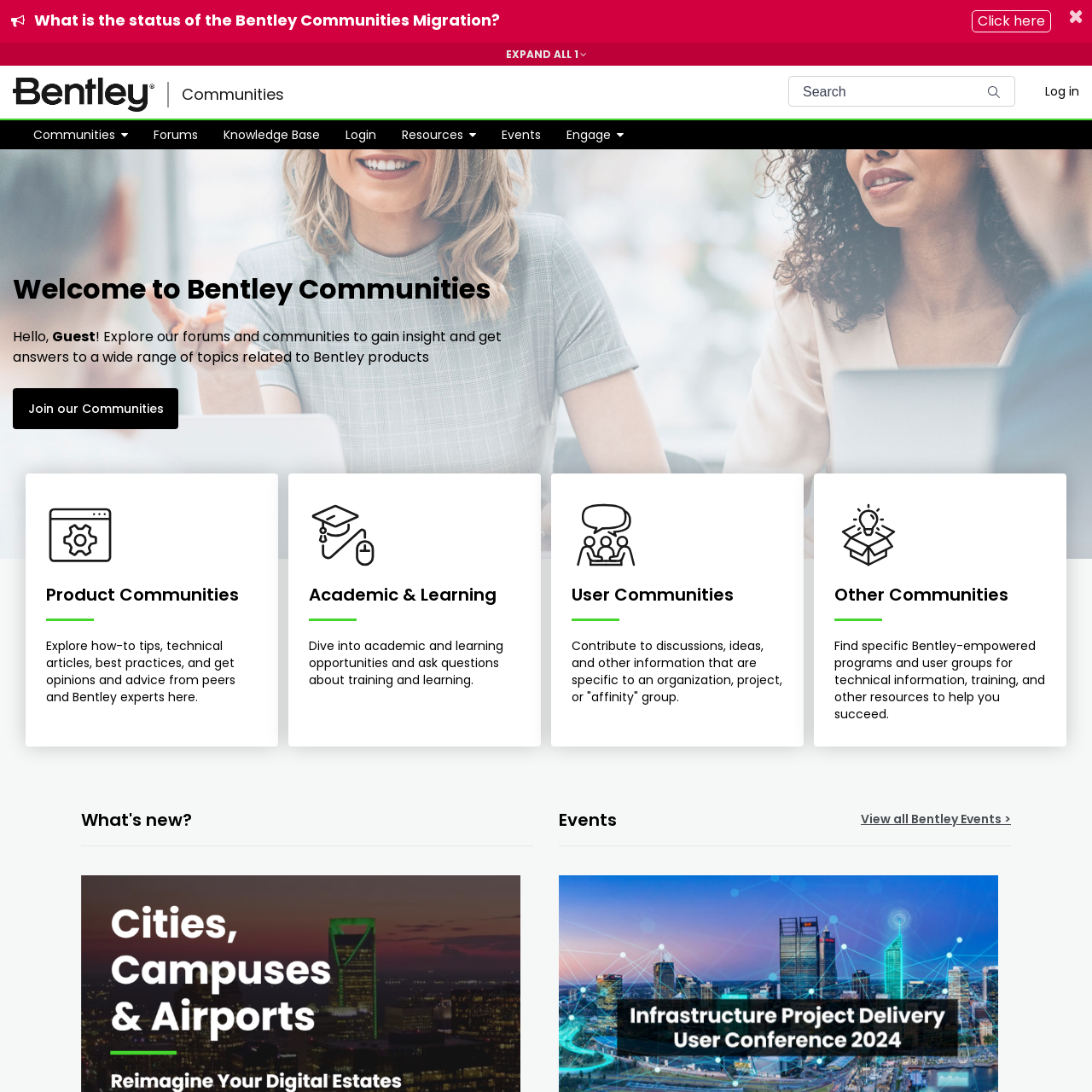Determine the bounding box coordinates of the clickable element to complete this instruction: "Explore Product Communities". Provide the coordinates in the format of four float numbers between 0 and 1, [left, top, right, bottom].

[0.023, 0.434, 0.255, 0.684]